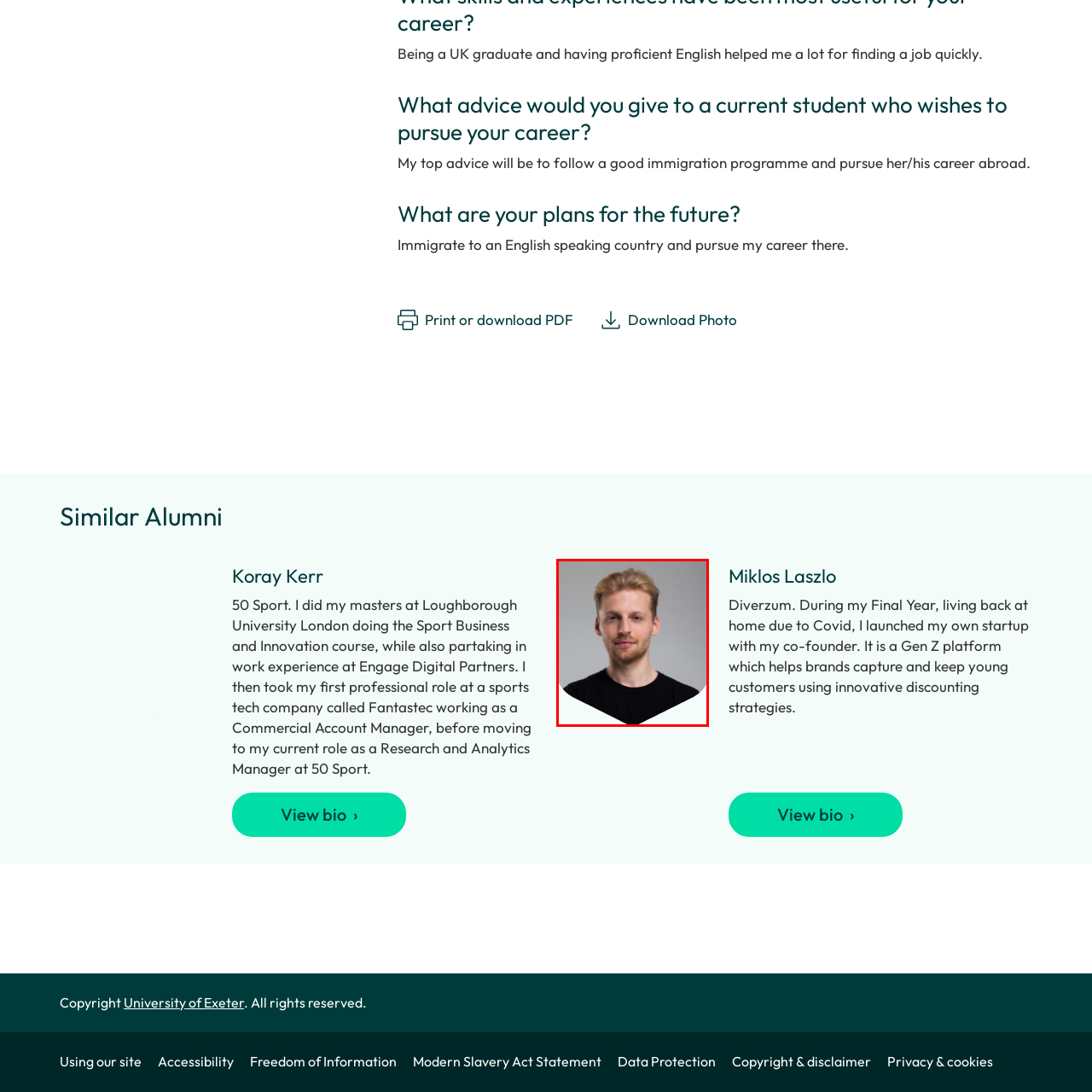Give a detailed account of the scene depicted in the image inside the red rectangle.

This image features a young man with light blonde hair, wearing a black T-shirt. He is facing forward and has a subtle smile, exuding a friendly and approachable demeanor. The background is softly blurred, which helps to emphasize his features. This individual is likely a professional or student, as inferred from the surrounding context related to recent graduates and their career journeys, particularly in the sports and digital sectors. The overall composition suggests a focus on personal branding or networking within a professional environment.